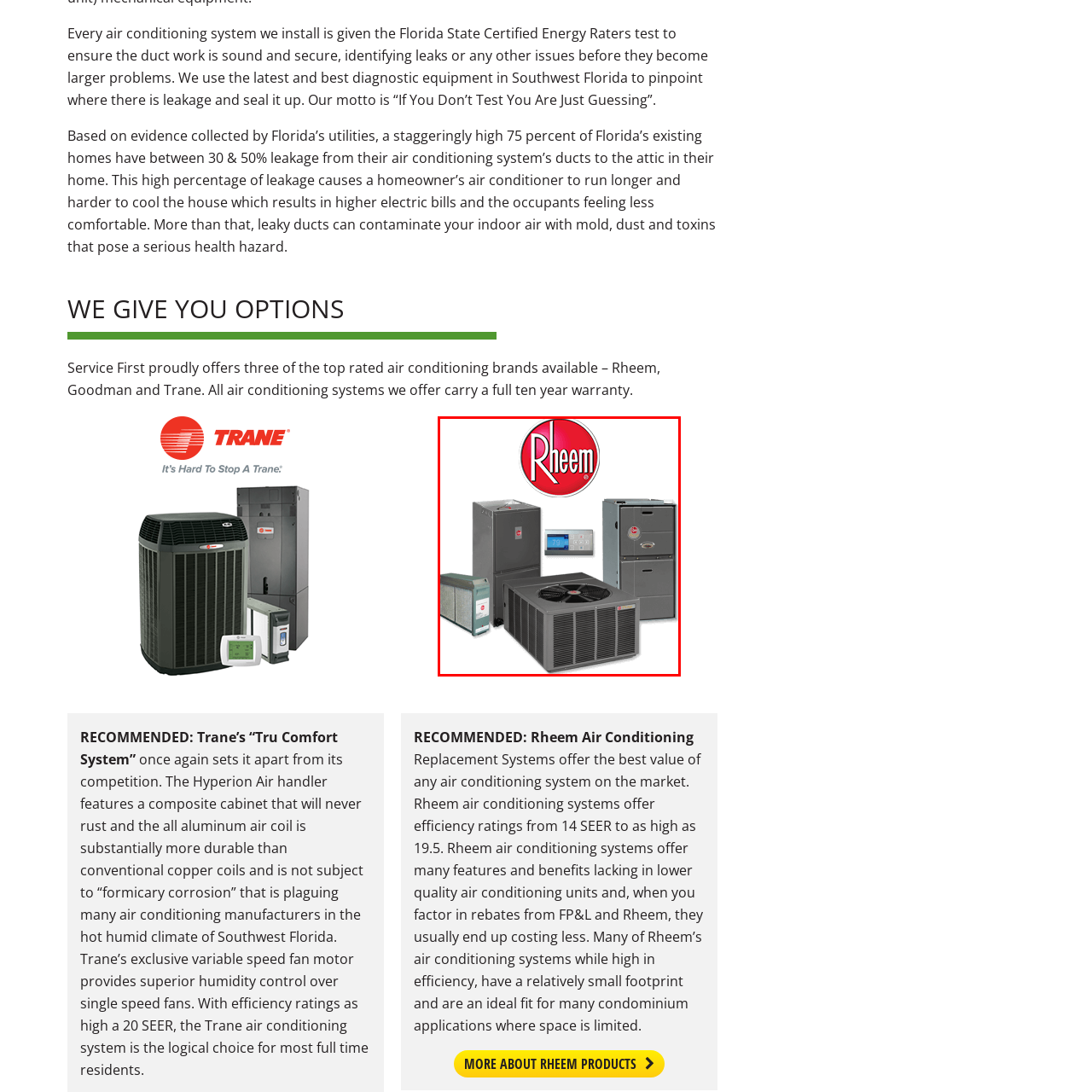Focus on the section encased in the red border, What is the highest SEER rating of Rheem air conditioning systems? Give your response as a single word or phrase.

19.5